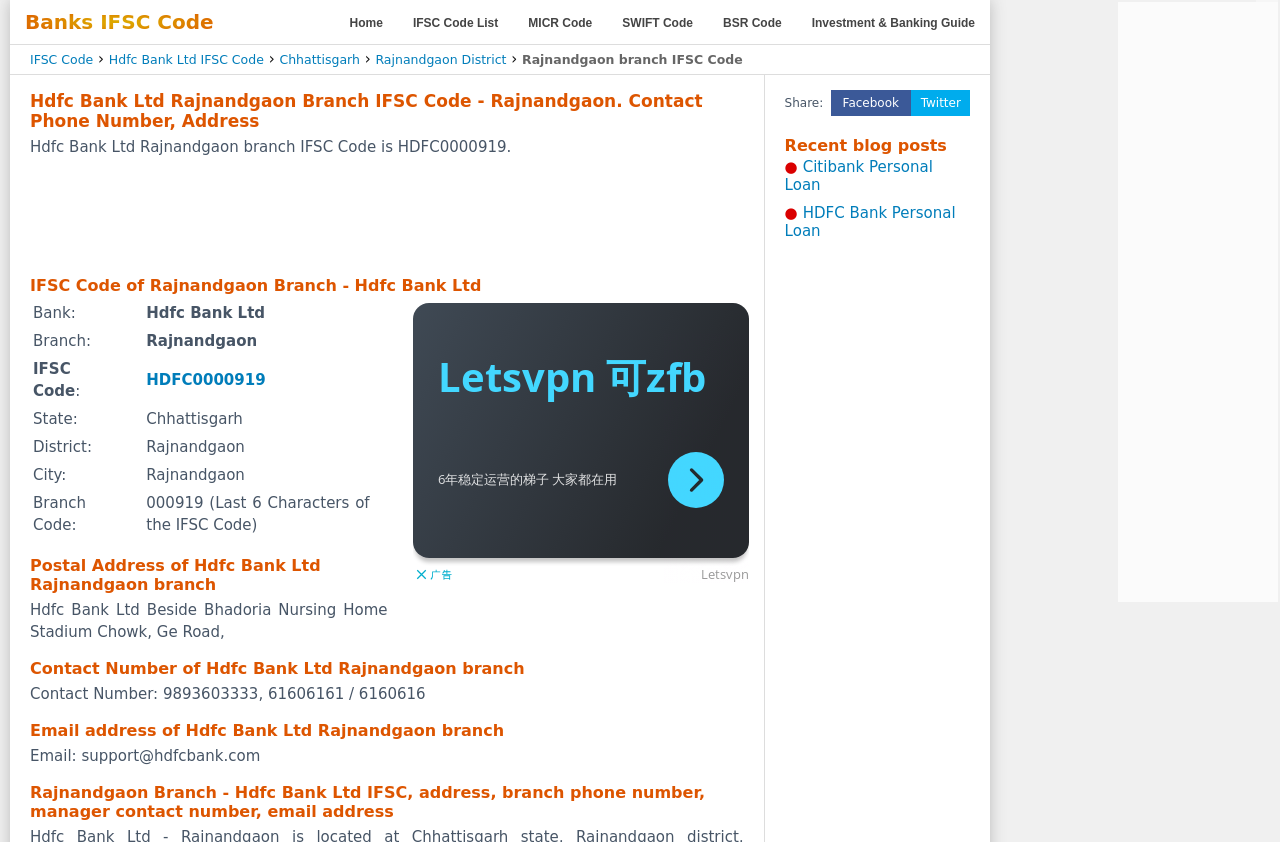Please identify the bounding box coordinates of the area I need to click to accomplish the following instruction: "Click on Home".

[0.273, 0.019, 0.299, 0.036]